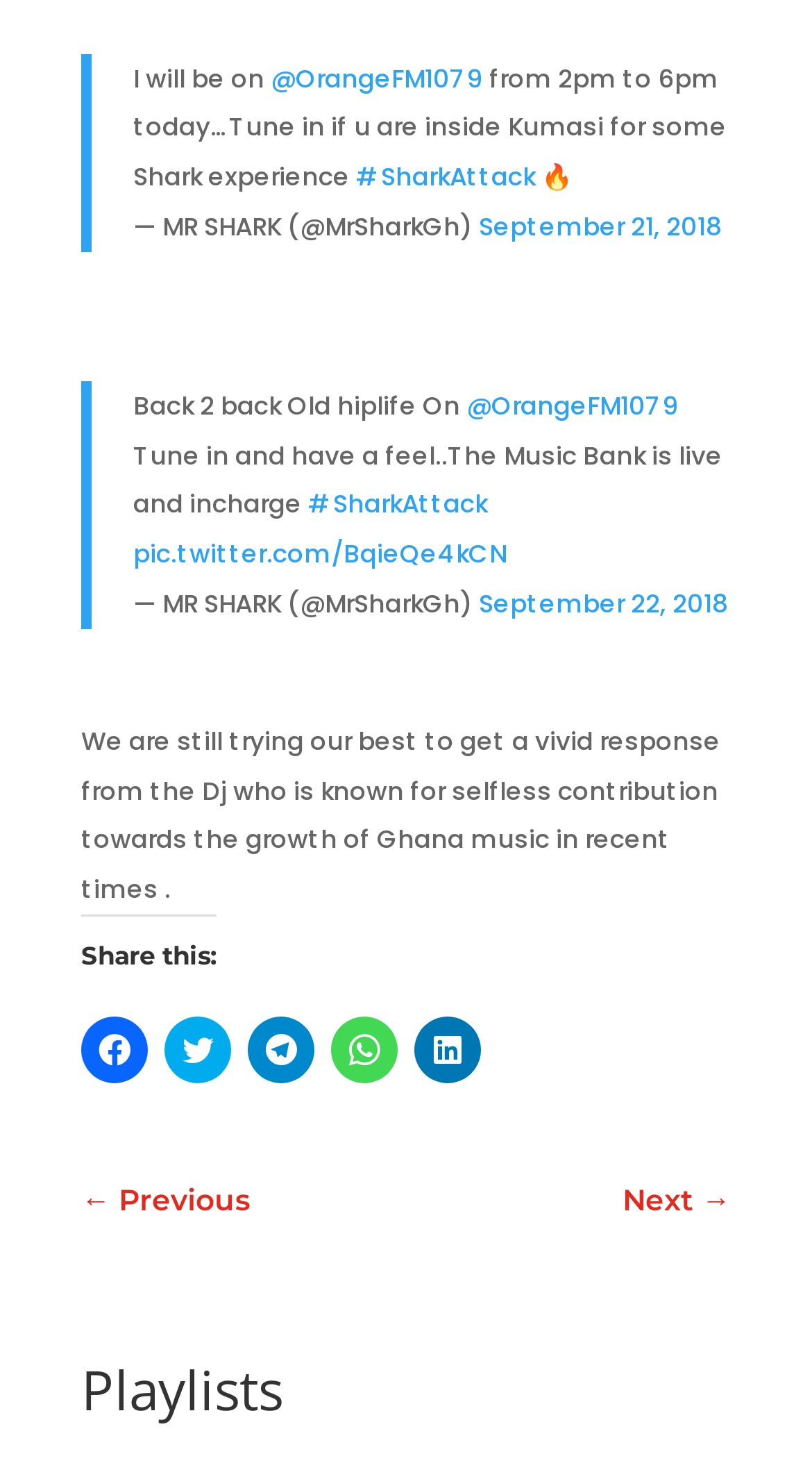Find the bounding box coordinates of the clickable element required to execute the following instruction: "Go to previous page". Provide the coordinates as four float numbers between 0 and 1, i.e., [left, top, right, bottom].

[0.1, 0.801, 0.308, 0.835]